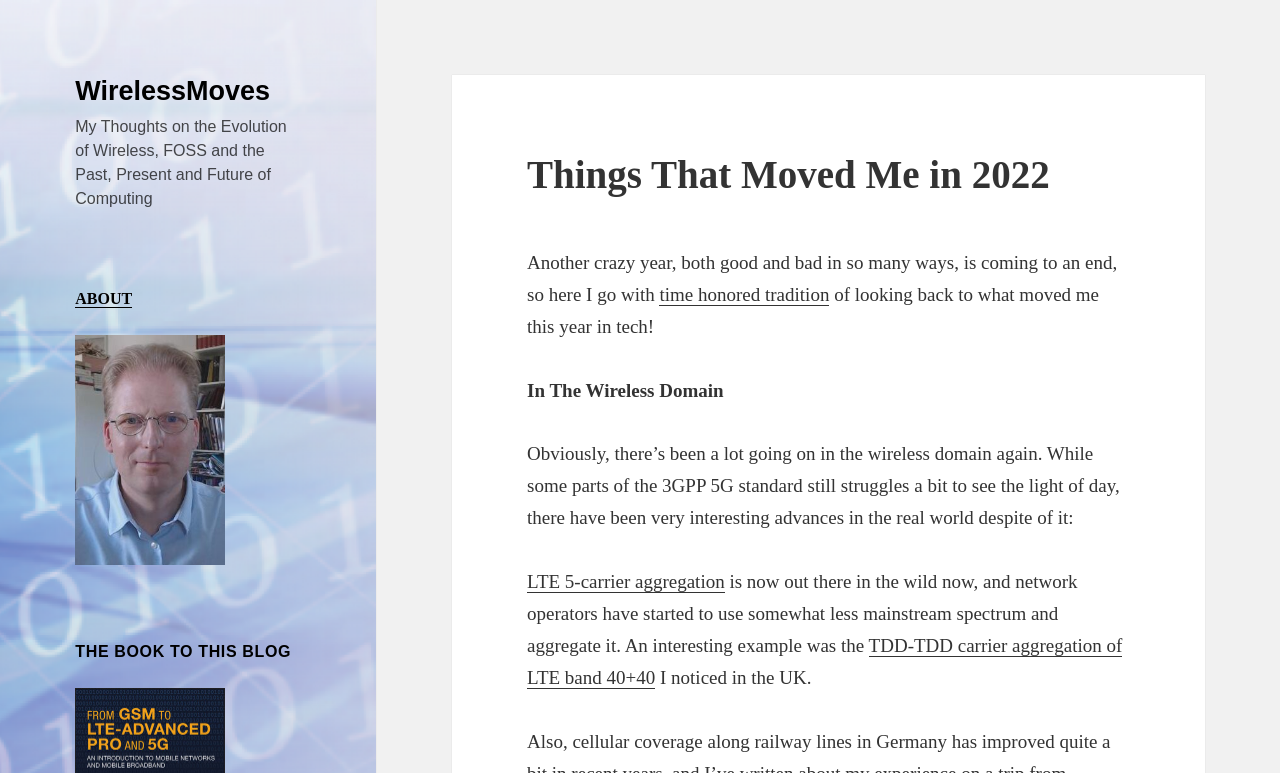What is an example of carrier aggregation?
Use the image to answer the question with a single word or phrase.

TDD-TDD carrier aggregation